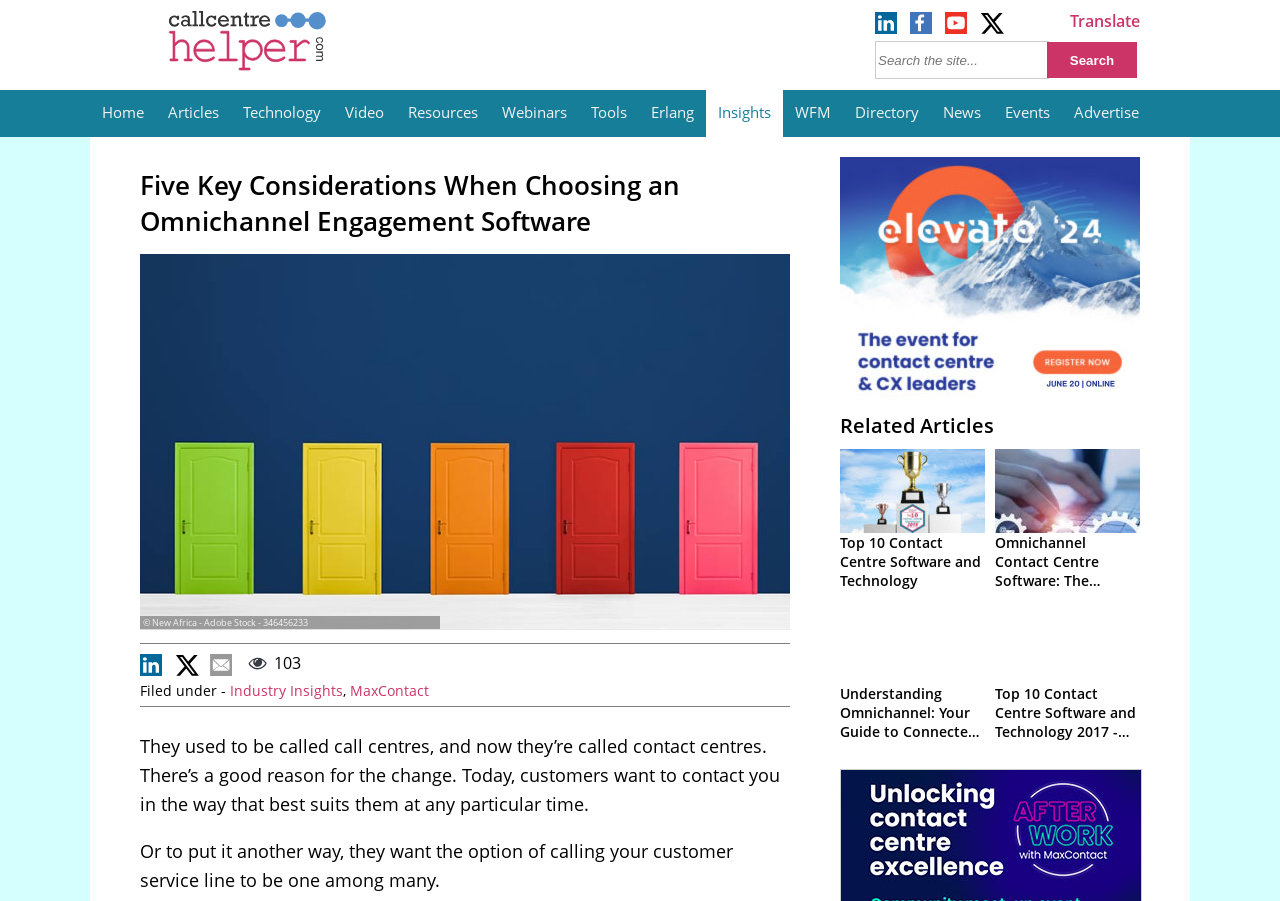What is the purpose of the search bar?
Please give a detailed and elaborate explanation in response to the question.

The search bar is provided to allow users to search for specific content within the website, making it easier for them to find relevant information.